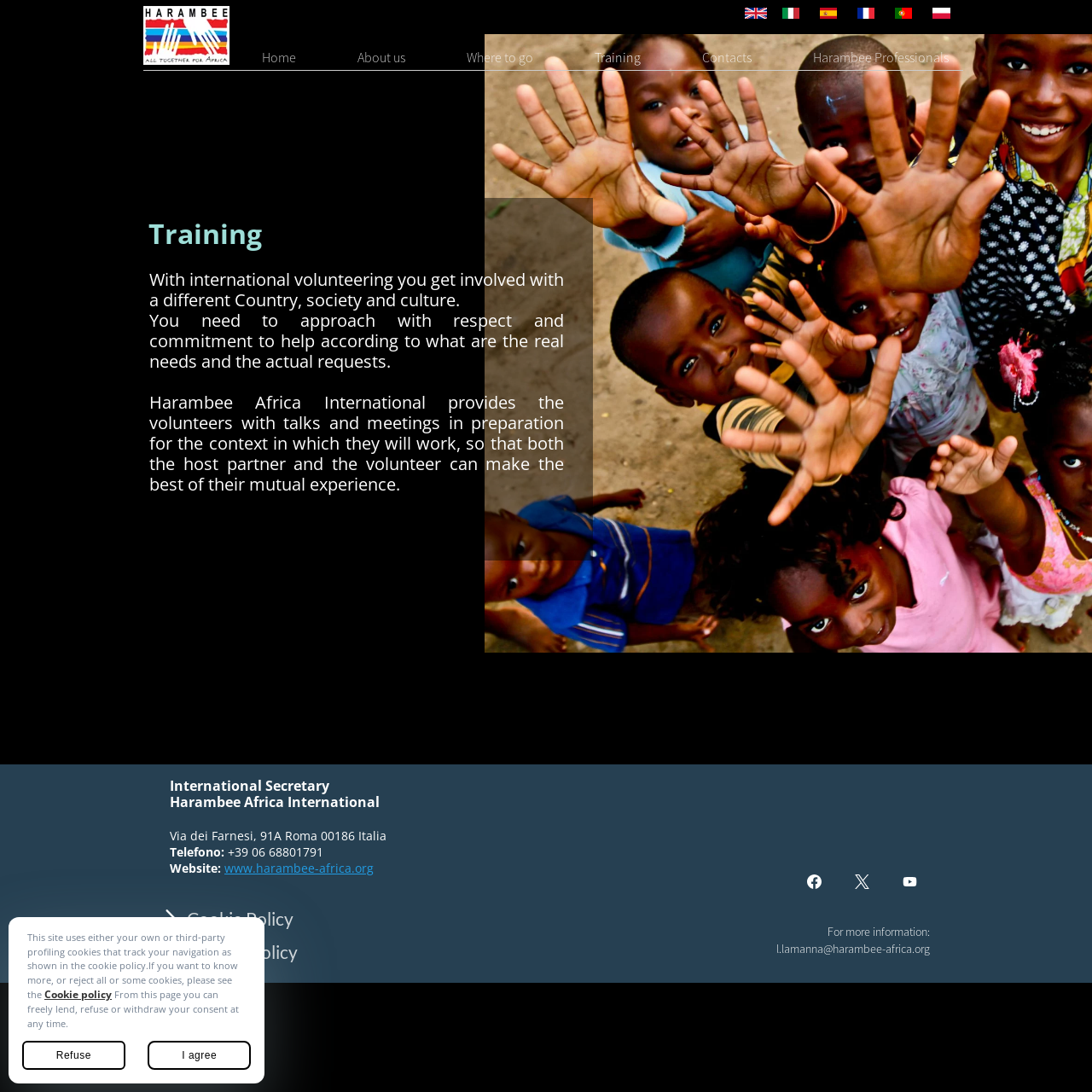Find the bounding box coordinates of the clickable area that will achieve the following instruction: "Click the Home button".

[0.216, 0.035, 0.295, 0.07]